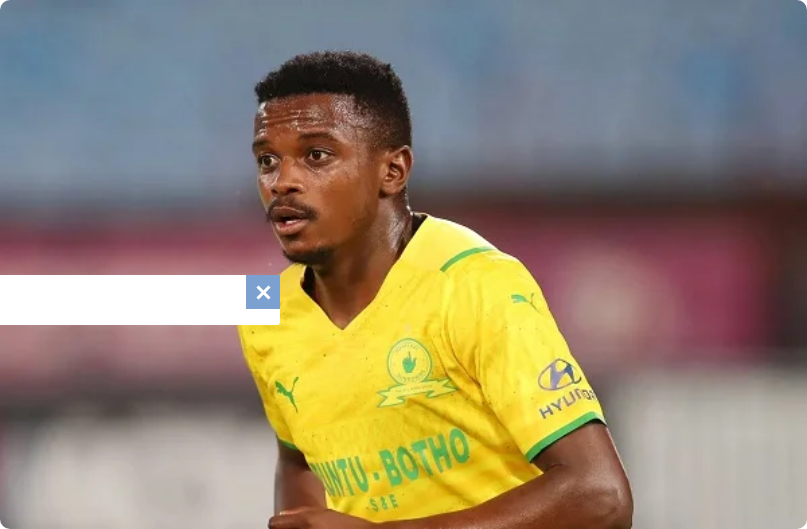Respond to the question below with a concise word or phrase:
What is the atmosphere of the setting?

Dynamic